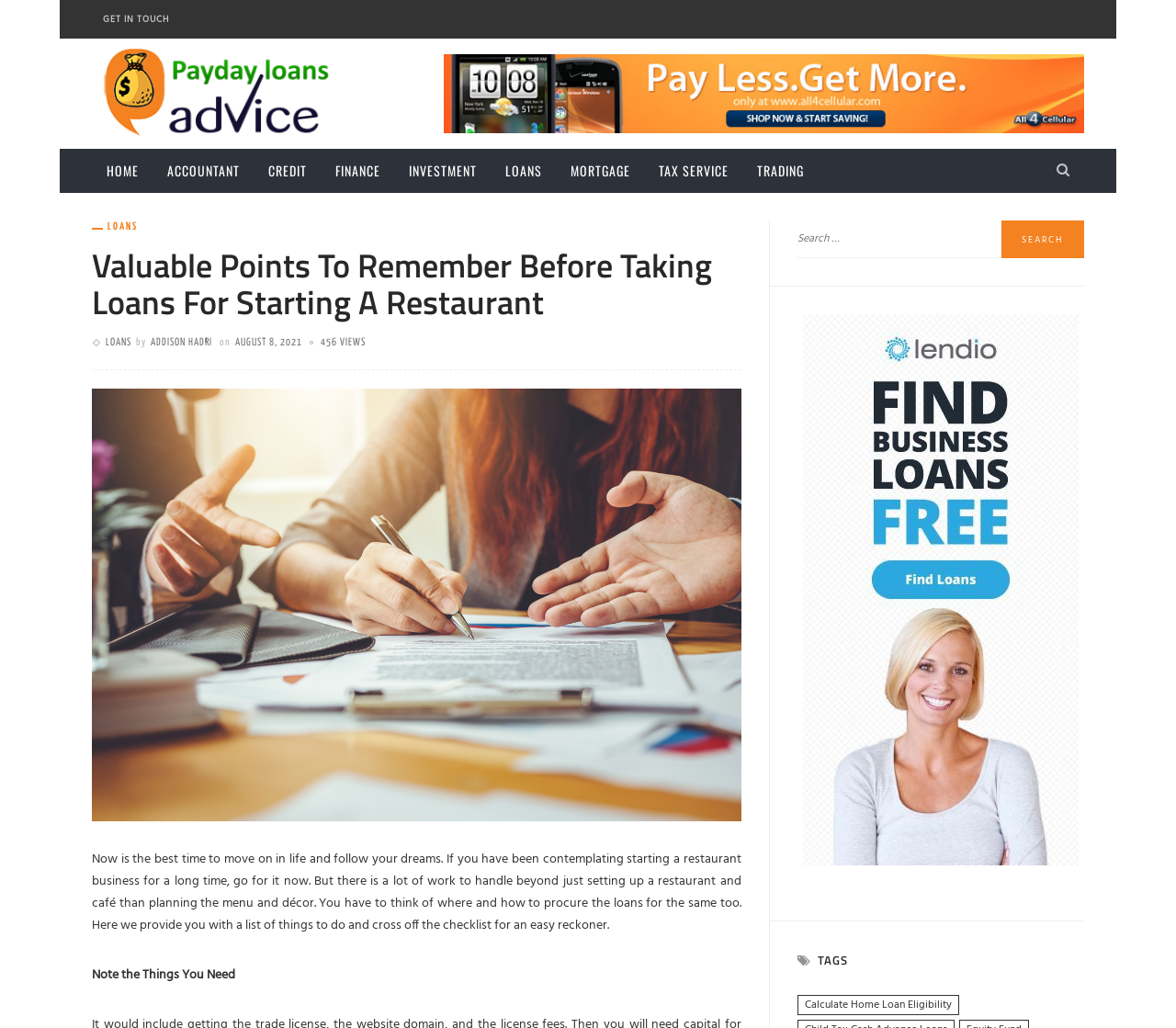Respond with a single word or phrase to the following question: What is the purpose of the search bar?

To search the website